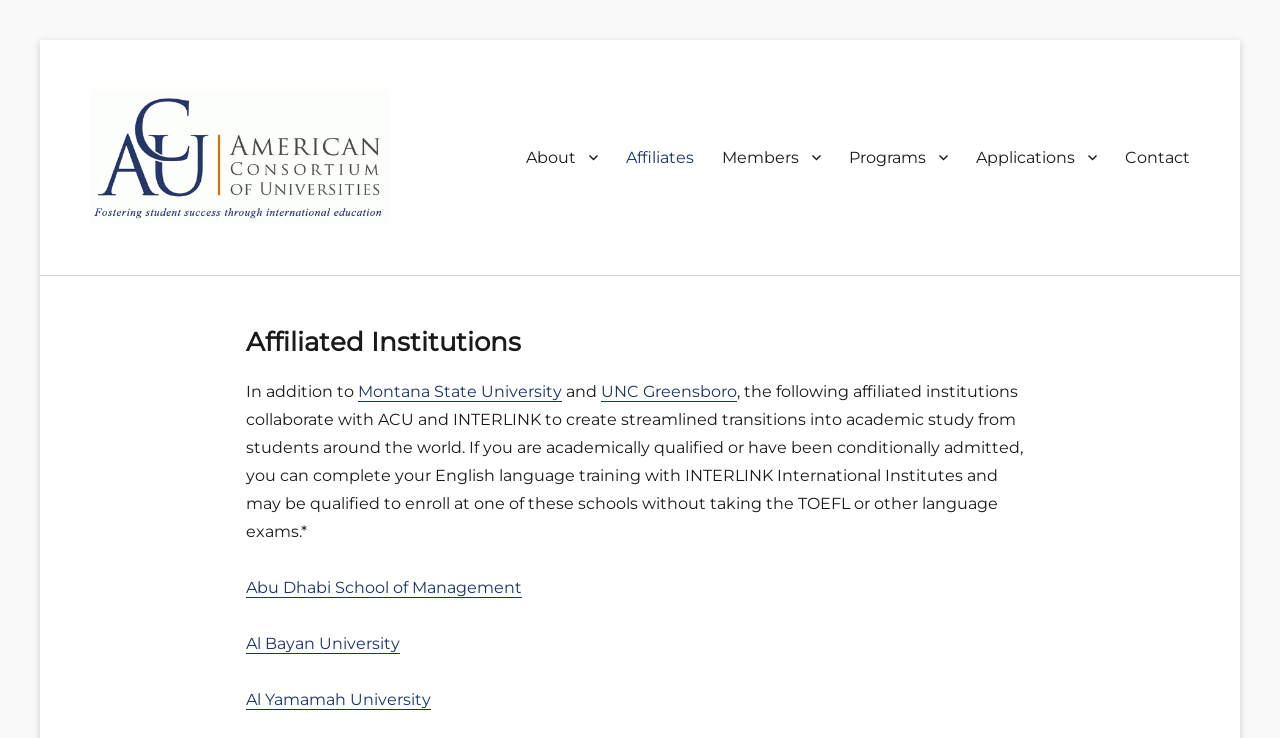Kindly determine the bounding box coordinates of the area that needs to be clicked to fulfill this instruction: "Click American Consortium of Universities".

[0.07, 0.198, 0.305, 0.224]